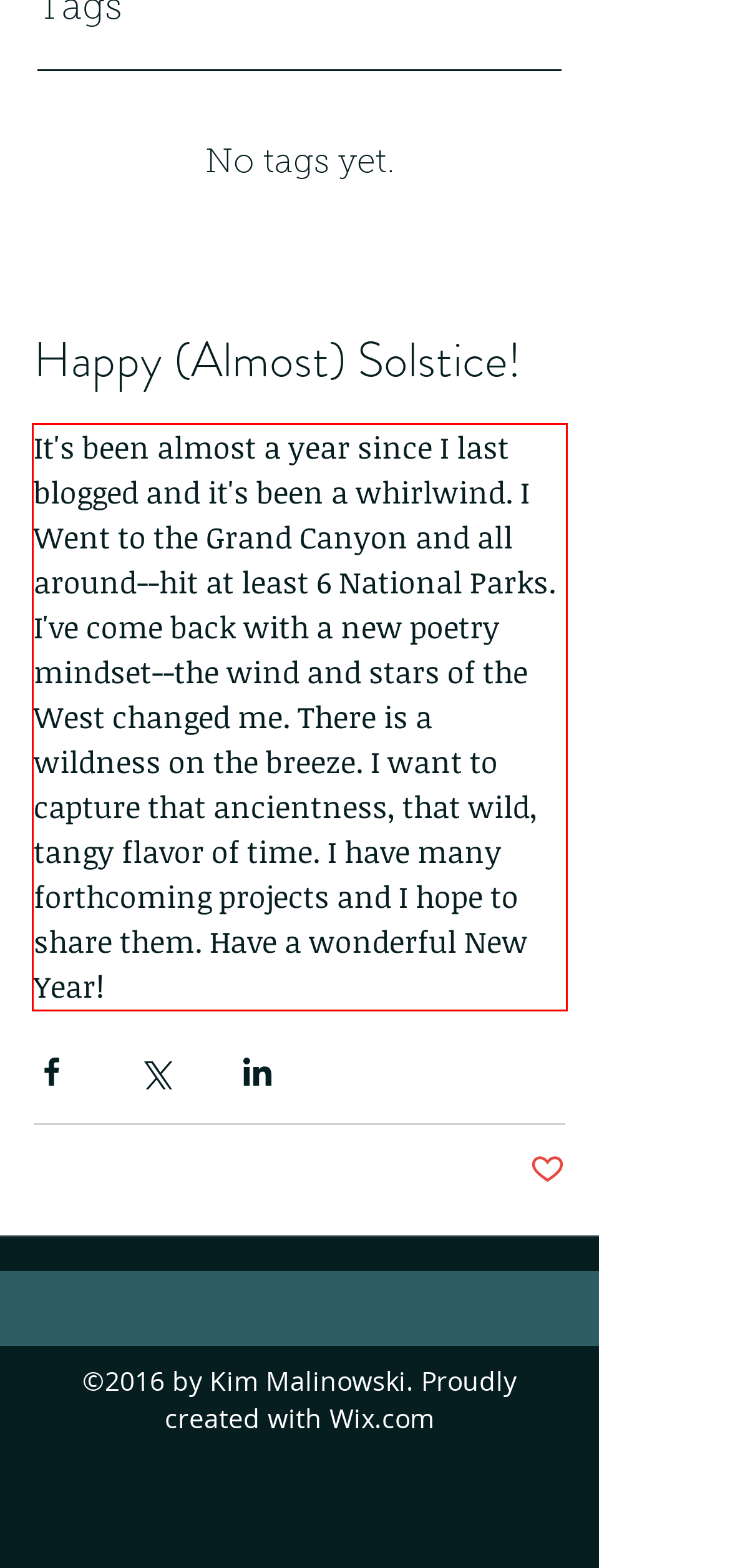Inspect the webpage screenshot that has a red bounding box and use OCR technology to read and display the text inside the red bounding box.

It's been almost a year since I last blogged and it's been a whirlwind. I Went to the Grand Canyon and all around--hit at least 6 National Parks. I've come back with a new poetry mindset--the wind and stars of the West changed me. There is a wildness on the breeze. I want to capture that ancientness, that wild, tangy flavor of time. I have many forthcoming projects and I hope to share them. Have a wonderful New Year!